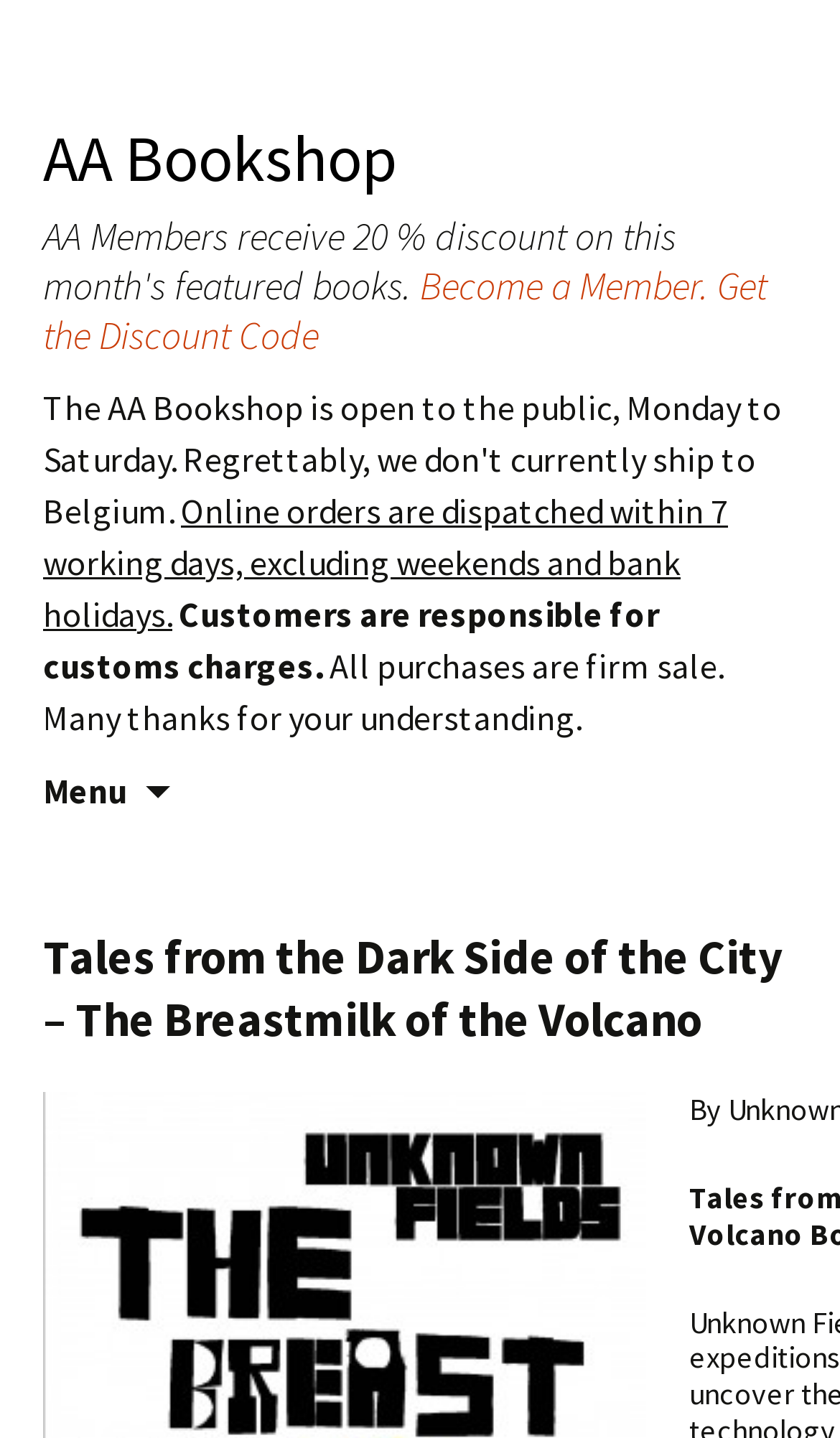Please determine the bounding box of the UI element that matches this description: Skip to content. The coordinates should be given as (top-left x, top-left y, bottom-right x, bottom-right y), with all values between 0 and 1.

[0.203, 0.517, 0.451, 0.55]